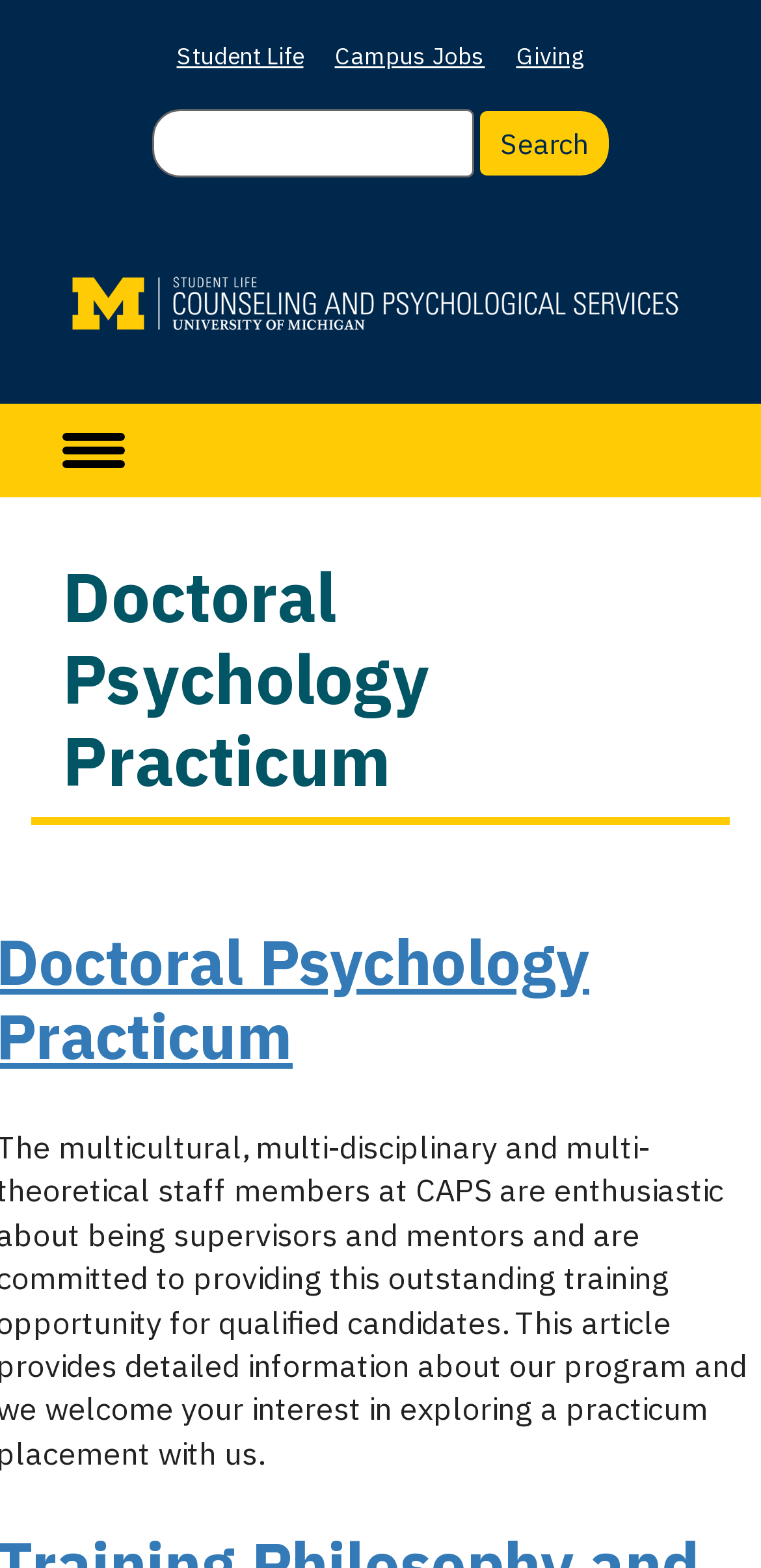Find the bounding box of the UI element described as follows: "Giving".

[0.678, 0.026, 0.768, 0.045]